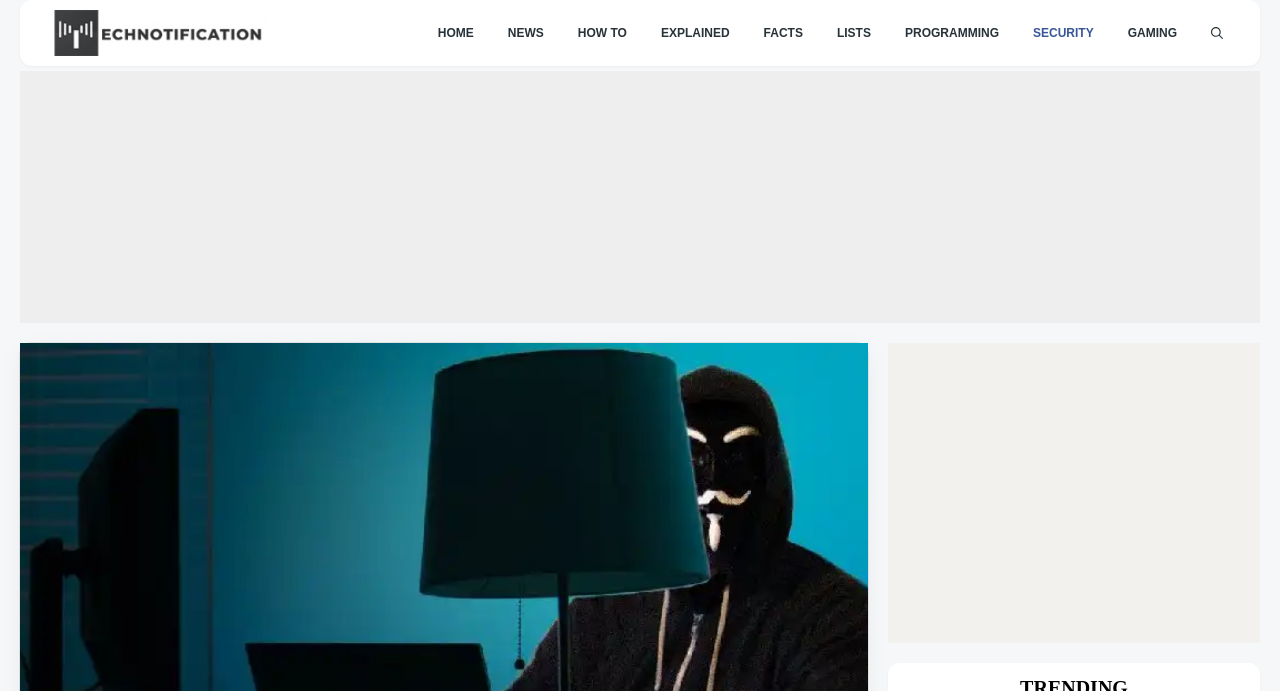Offer a detailed account of what is visible on the webpage.

The webpage is titled "Understanding the Risks of the Dark Web" and appears to be a informative article about the dark web, which is described as a hidden corner of the internet where criminal activities thrive.

At the top of the page, there is a navigation bar with 11 links, including "Technotification", "HOME", "NEWS", "HOW TO", "EXPLAINED", "FACTS", "LISTS", "PROGRAMMING", "SECURITY", "GAMING", and "Open Search Bar". These links are evenly spaced and take up the entire width of the page.

Below the navigation bar, there is a large section that spans the entire width of the page, which likely contains the main content of the article. This section is positioned in the upper half of the page.

On the right side of the page, near the bottom, there is a complementary section that takes up about a quarter of the page's width. This section is positioned in the lower half of the page.

There is an image of "Technotification" logo located at the top left corner of the page, within the navigation bar.